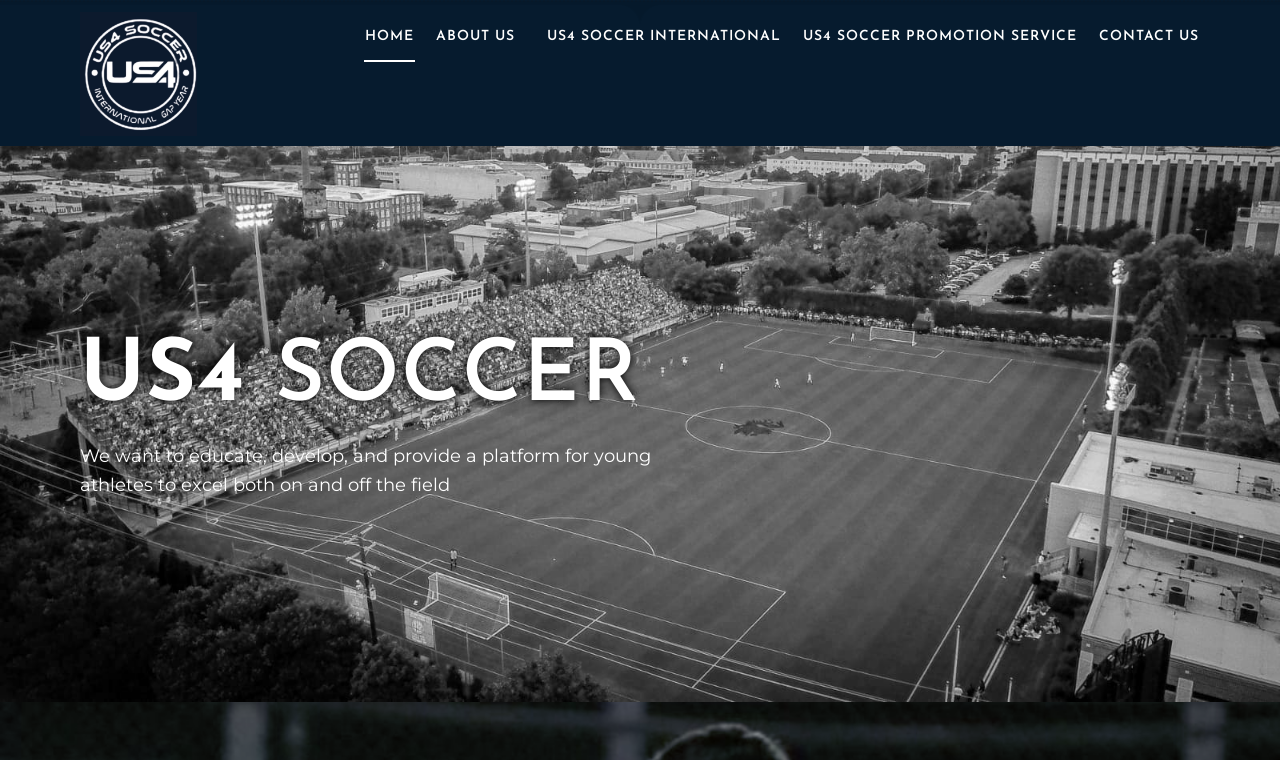Provide a one-word or brief phrase answer to the question:
What is the theme of the organization?

Soccer